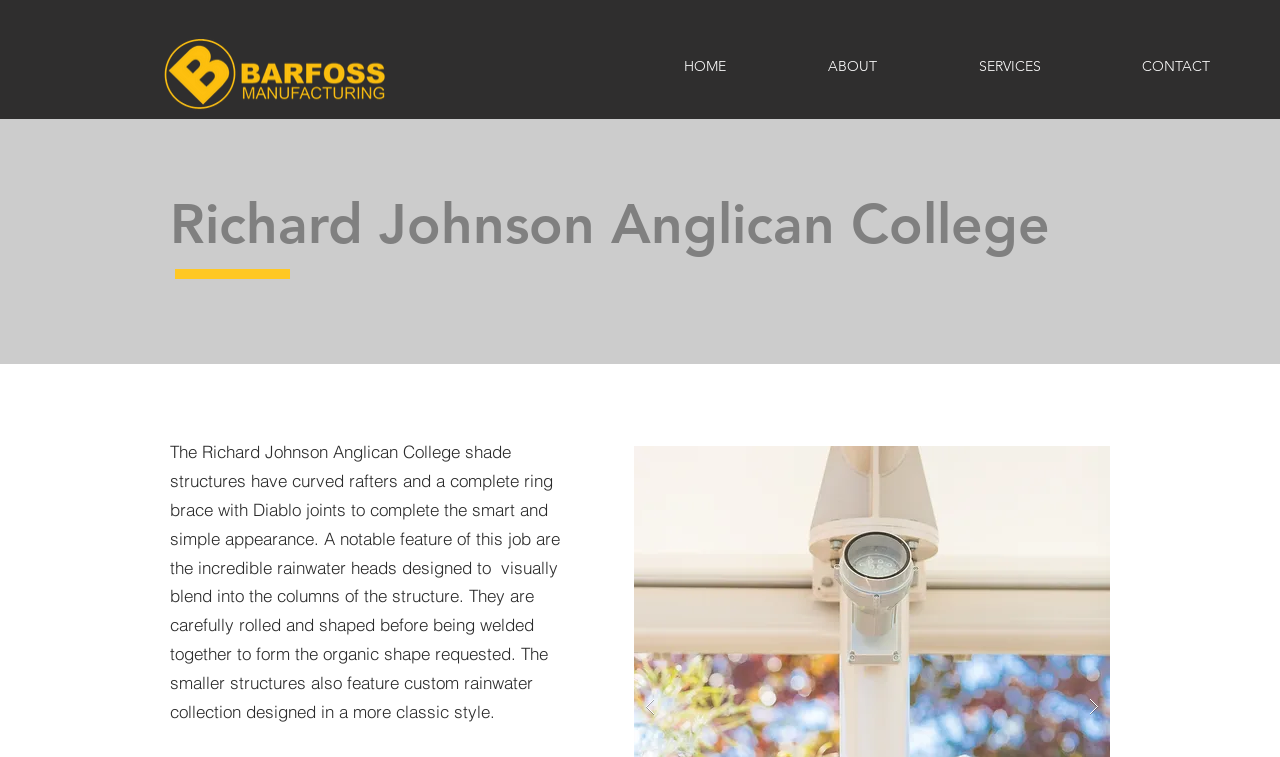Please give a succinct answer using a single word or phrase:
What is the fraction mentioned in the text?

2/3